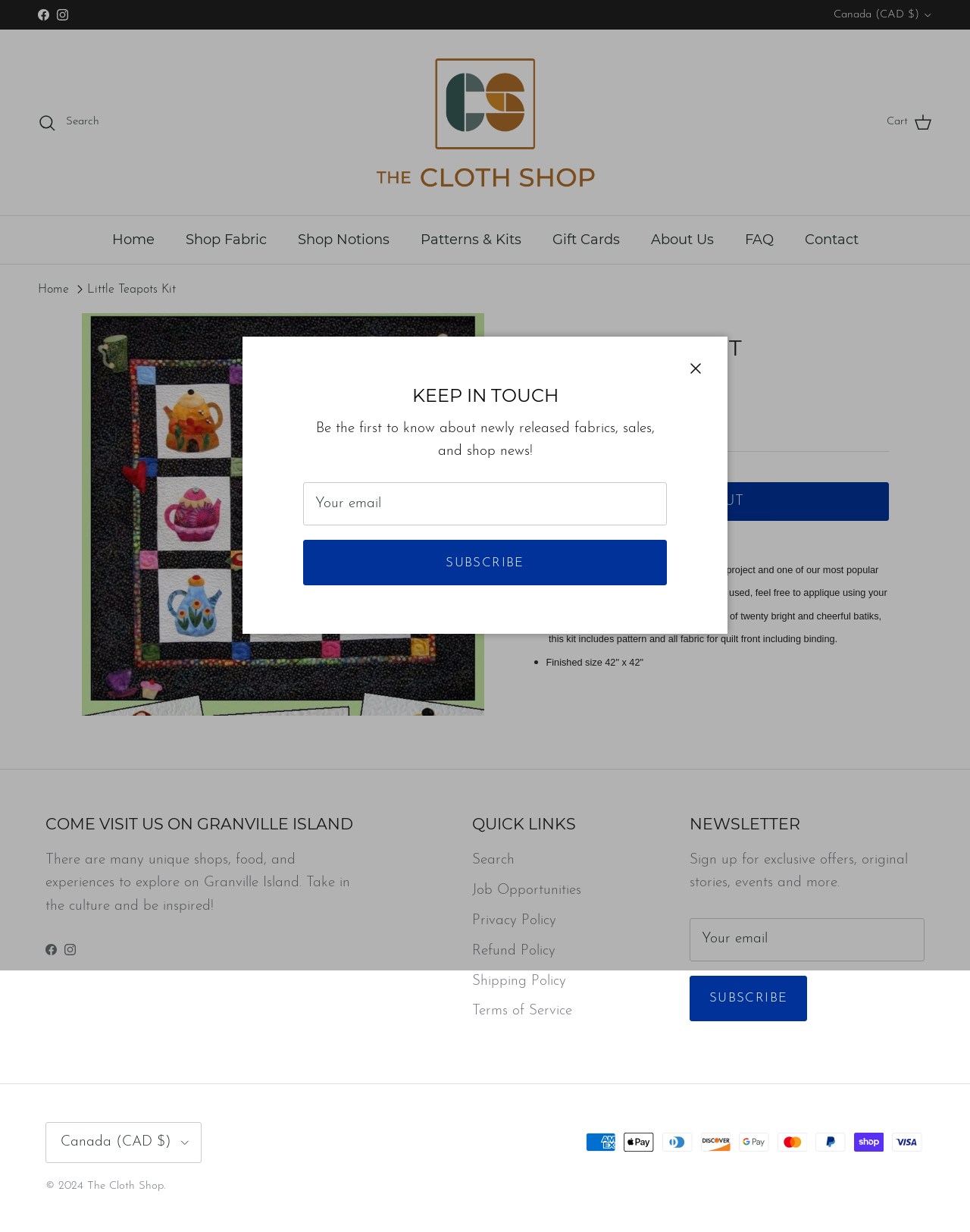Generate the title text from the webpage.

LITTLE TEAPOTS KIT